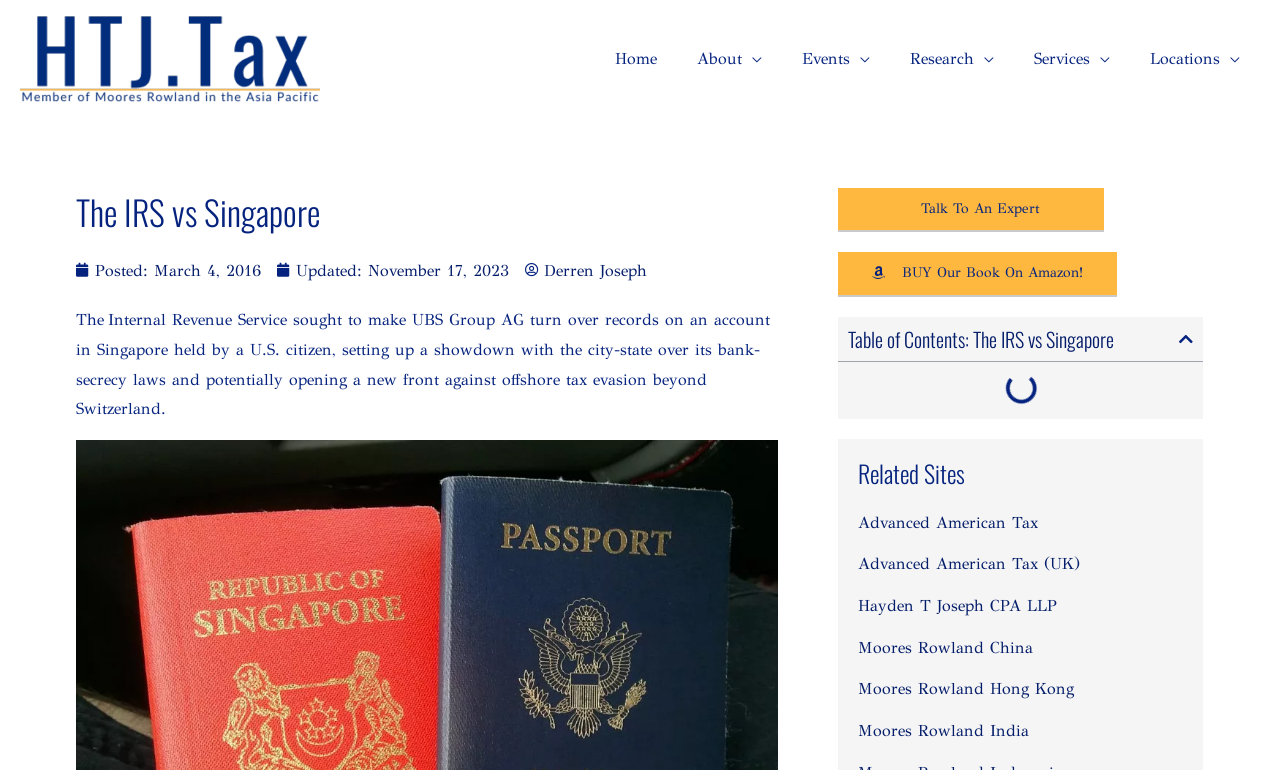Identify the bounding box coordinates necessary to click and complete the given instruction: "Read the article about the IRS vs Singapore".

[0.059, 0.403, 0.602, 0.543]